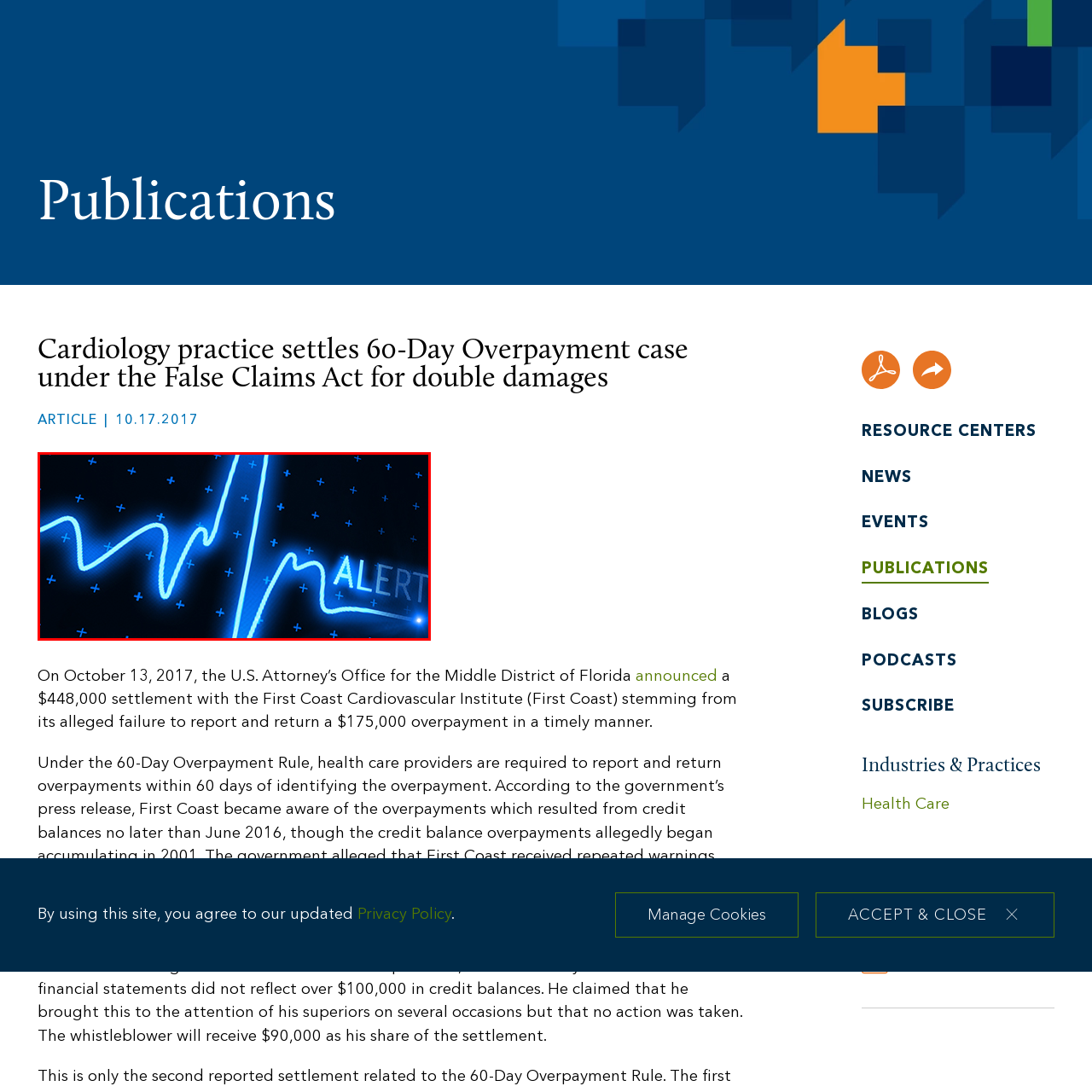What does the graph showcase?
Focus on the image section enclosed by the red bounding box and answer the question thoroughly.

The caption describes the graph as showcasing sharp peaks and troughs, which are typical of heart activity, suggesting a moment of alert or significant event.